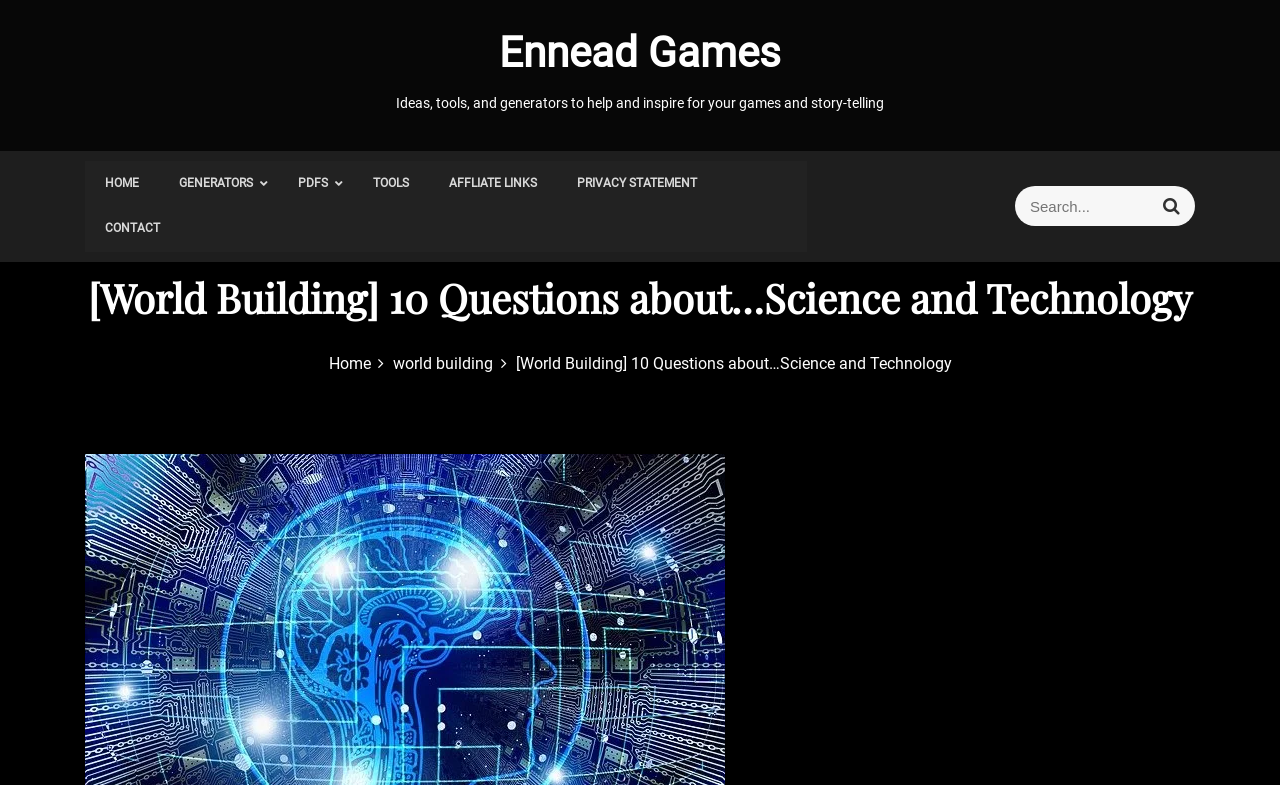What is the function of the button in the search bar?
Use the information from the image to give a detailed answer to the question.

The button in the search bar has a magnifying glass icon and the text 'Search'. Its function is to search for something on the website when the search box is filled with a query.